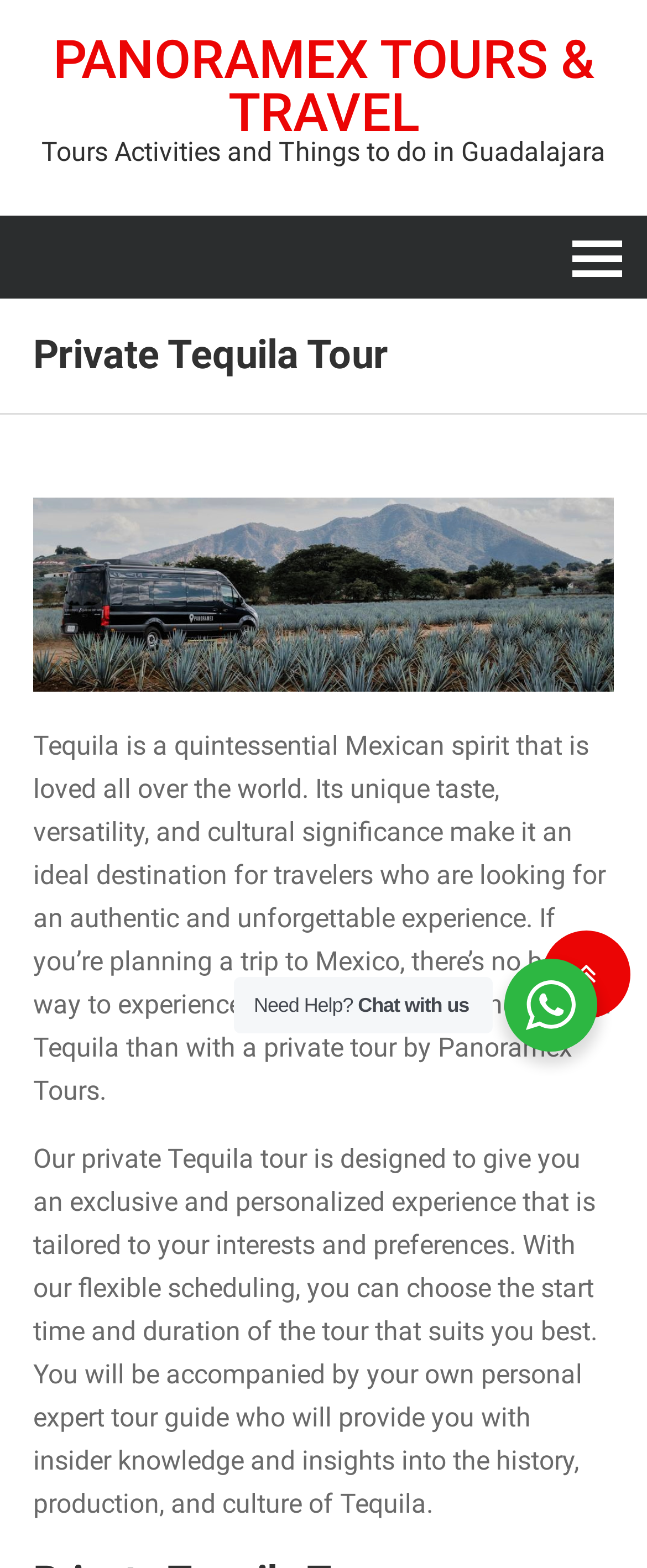What type of tour is offered?
Please look at the screenshot and answer in one word or a short phrase.

Private Tequila Tour